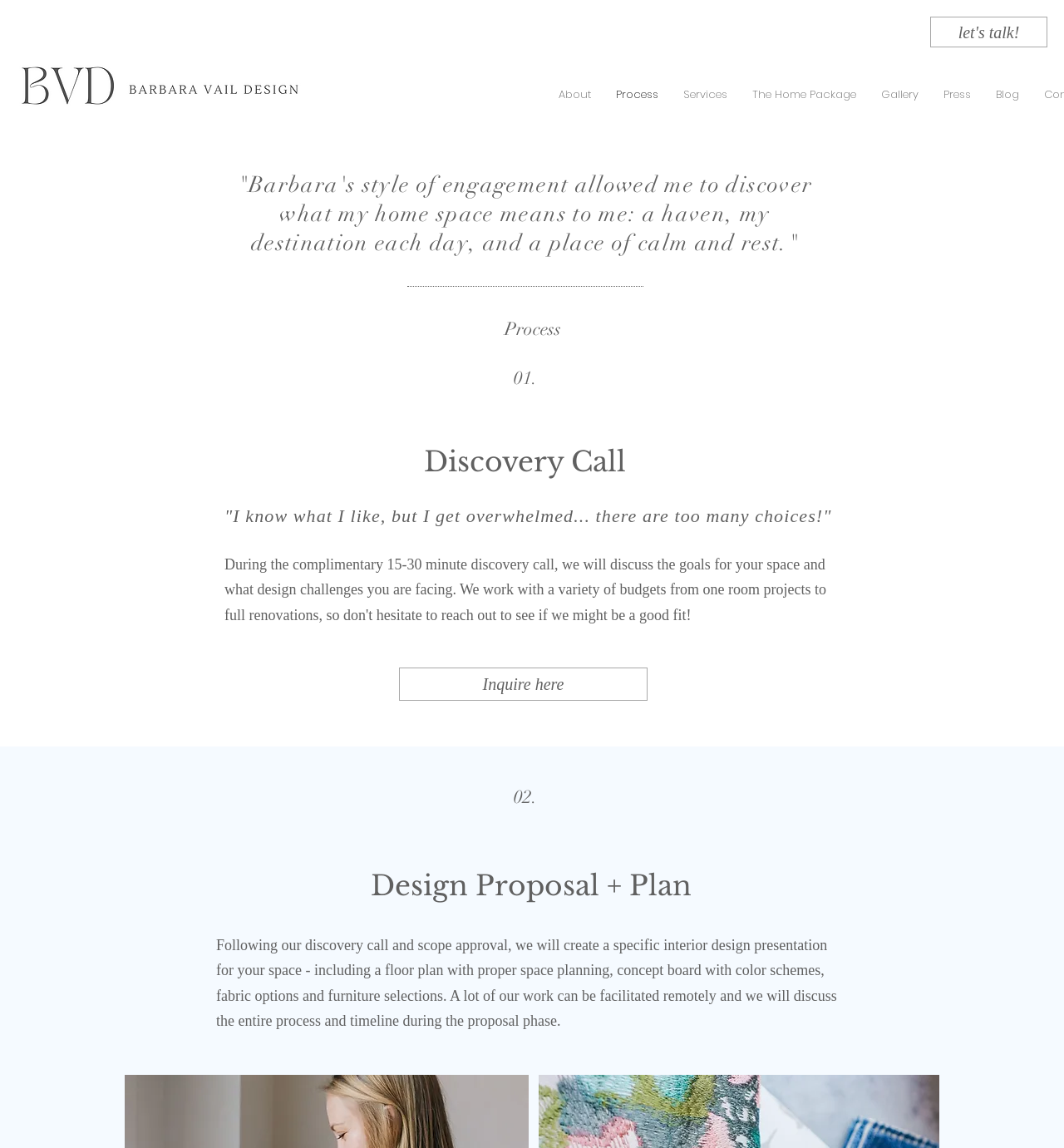Identify the bounding box coordinates of the HTML element based on this description: "The Home Package".

[0.695, 0.064, 0.816, 0.1]